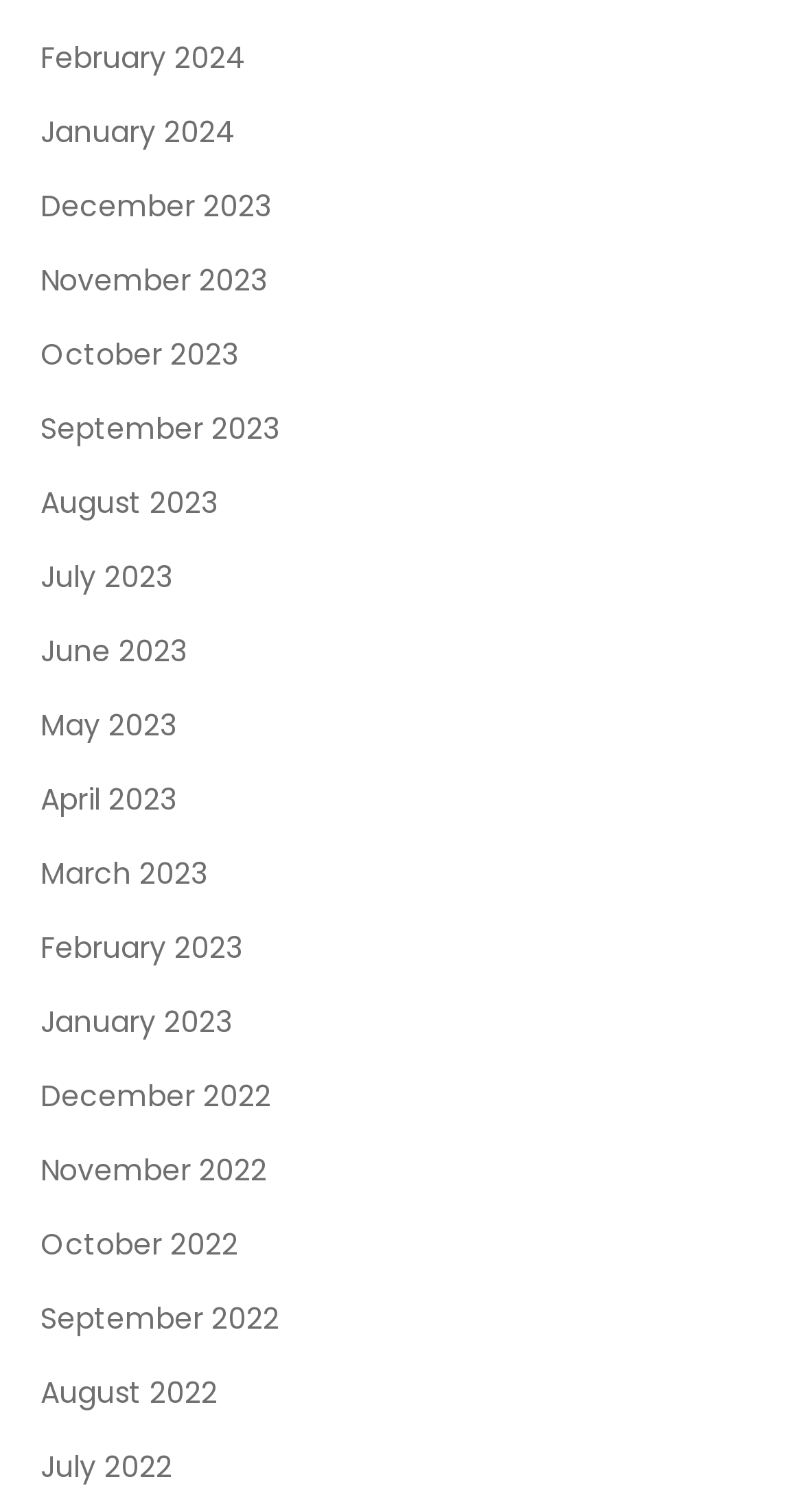What is the common format of the link text?
Analyze the image and deliver a detailed answer to the question.

By examining the text of the links, I found that they all follow the format 'Month Year', where 'Month' is the name of the month and 'Year' is the year.